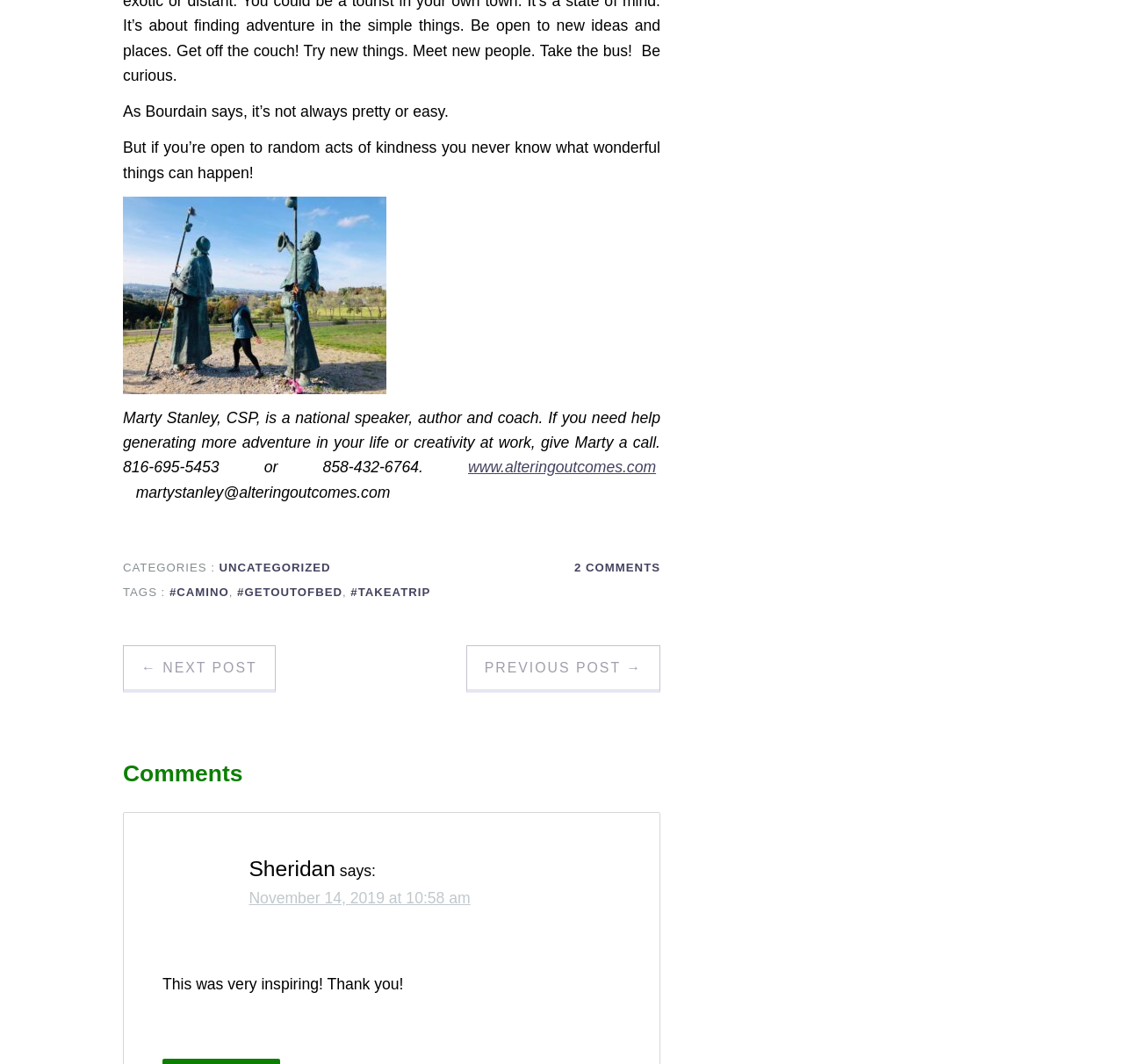How many comments are there on this post?
Based on the visual details in the image, please answer the question thoroughly.

The link '2 COMMENTS' indicates that there are 2 comments on this post.